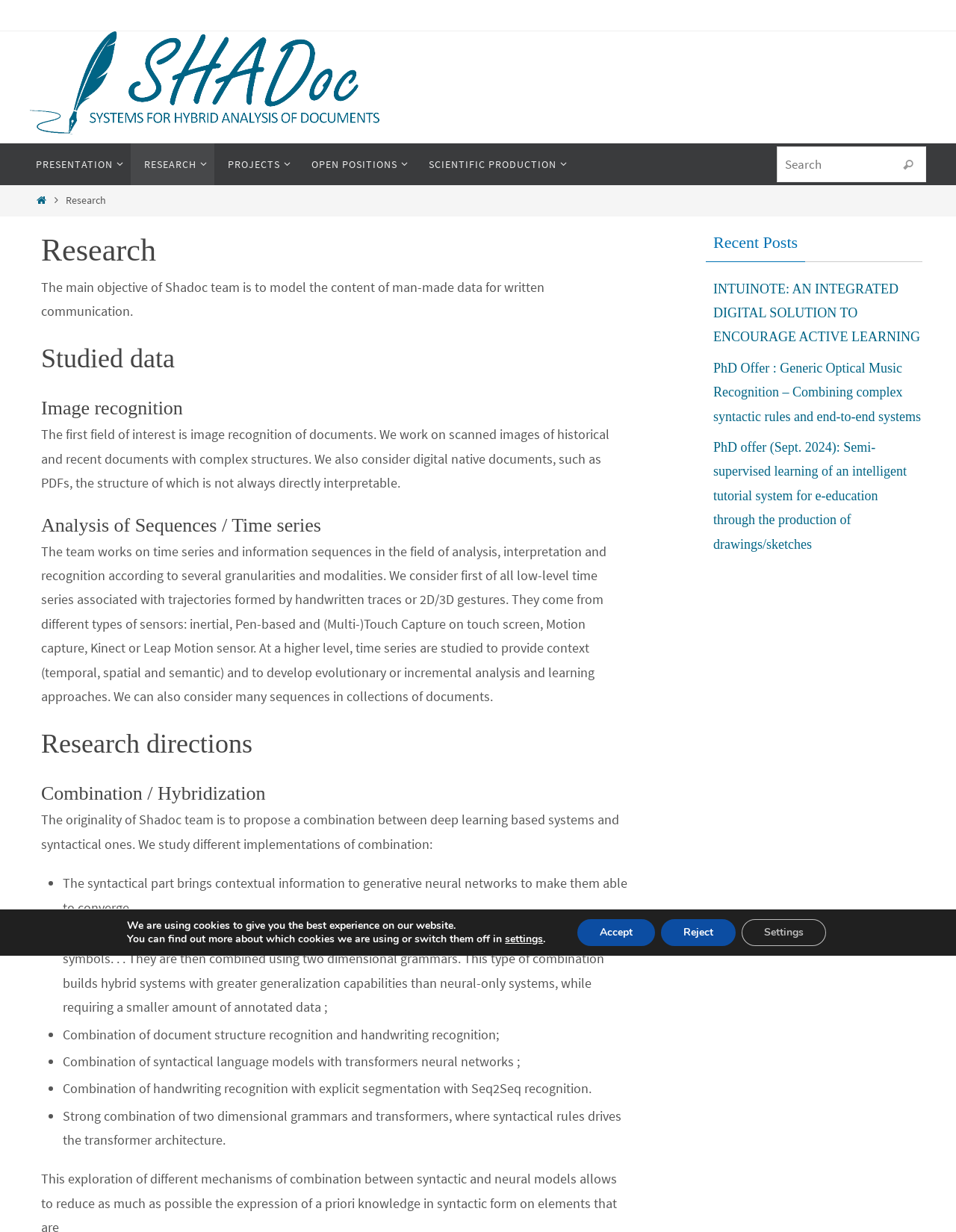Please identify the bounding box coordinates of the region to click in order to complete the task: "Search for something". The coordinates must be four float numbers between 0 and 1, specified as [left, top, right, bottom].

[0.812, 0.119, 0.969, 0.148]